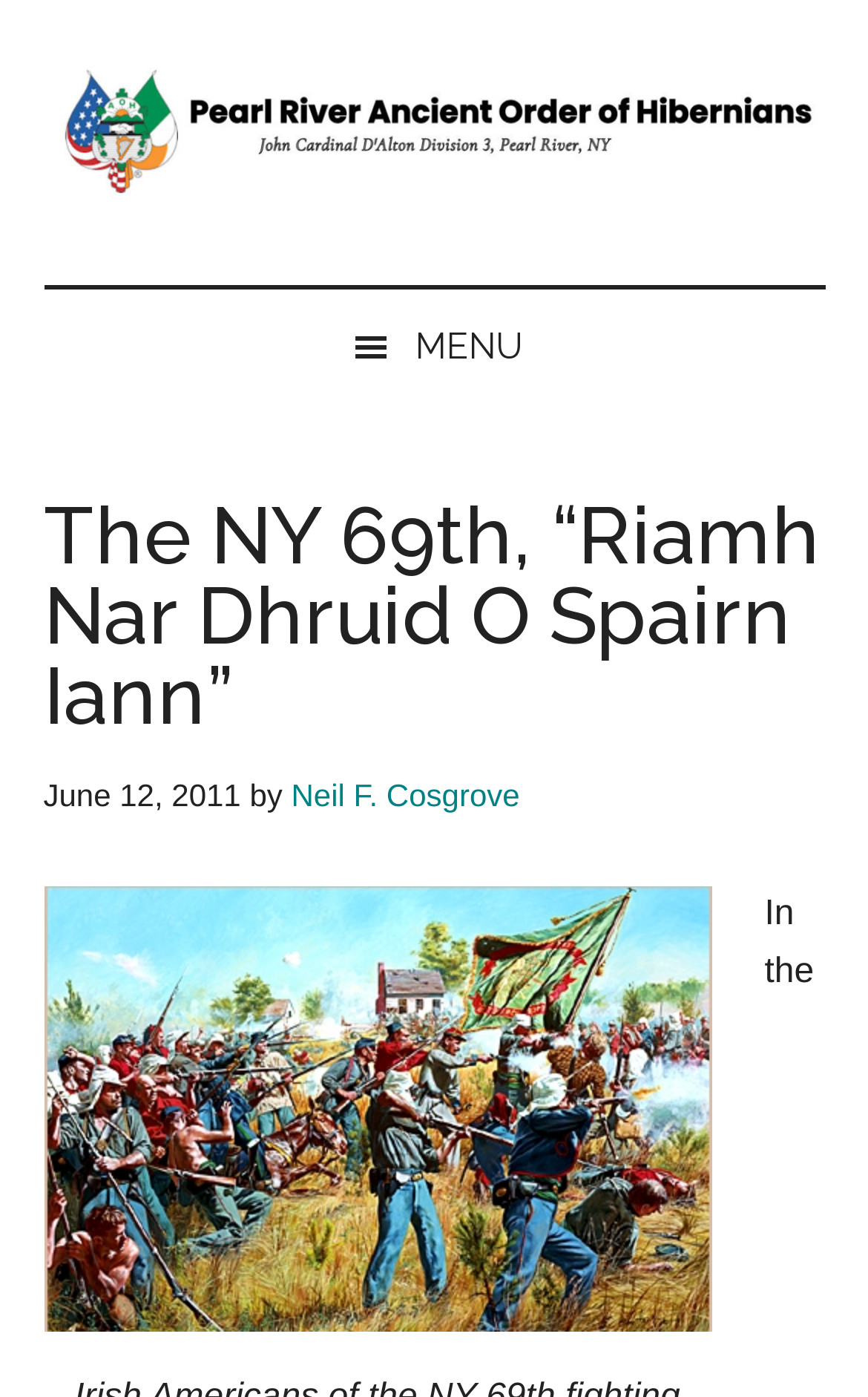How many links are there in the top section of the webpage?
Utilize the image to construct a detailed and well-explained answer.

I found the answer by counting the number of link elements in the top section of the webpage, which includes the 'Skip to main content', 'Skip to secondary menu', 'Skip to primary sidebar', and 'Pearl River Ancient Order of Hibernians' links.